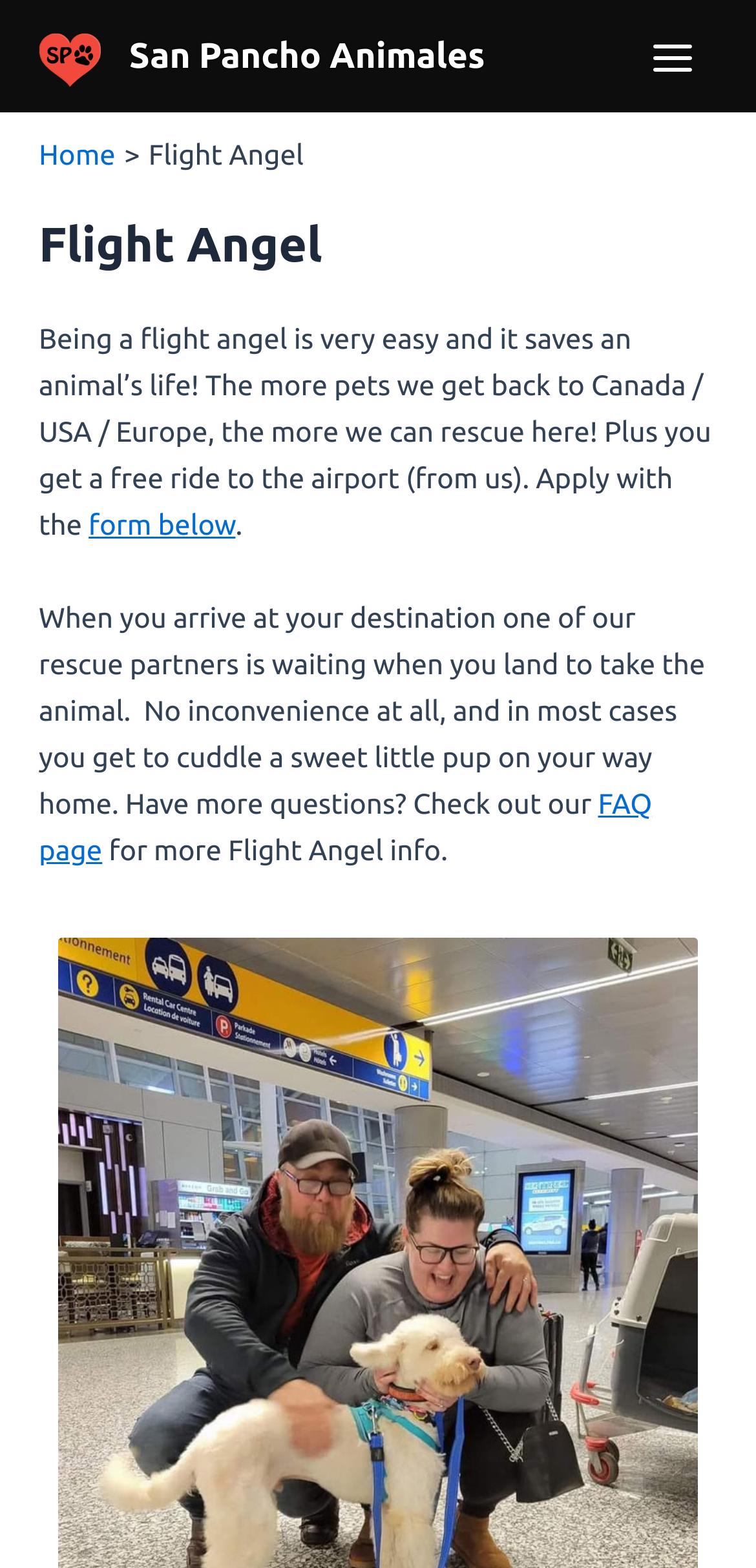Respond with a single word or phrase:
What is the purpose of being a Flight Angel?

Save an animal's life